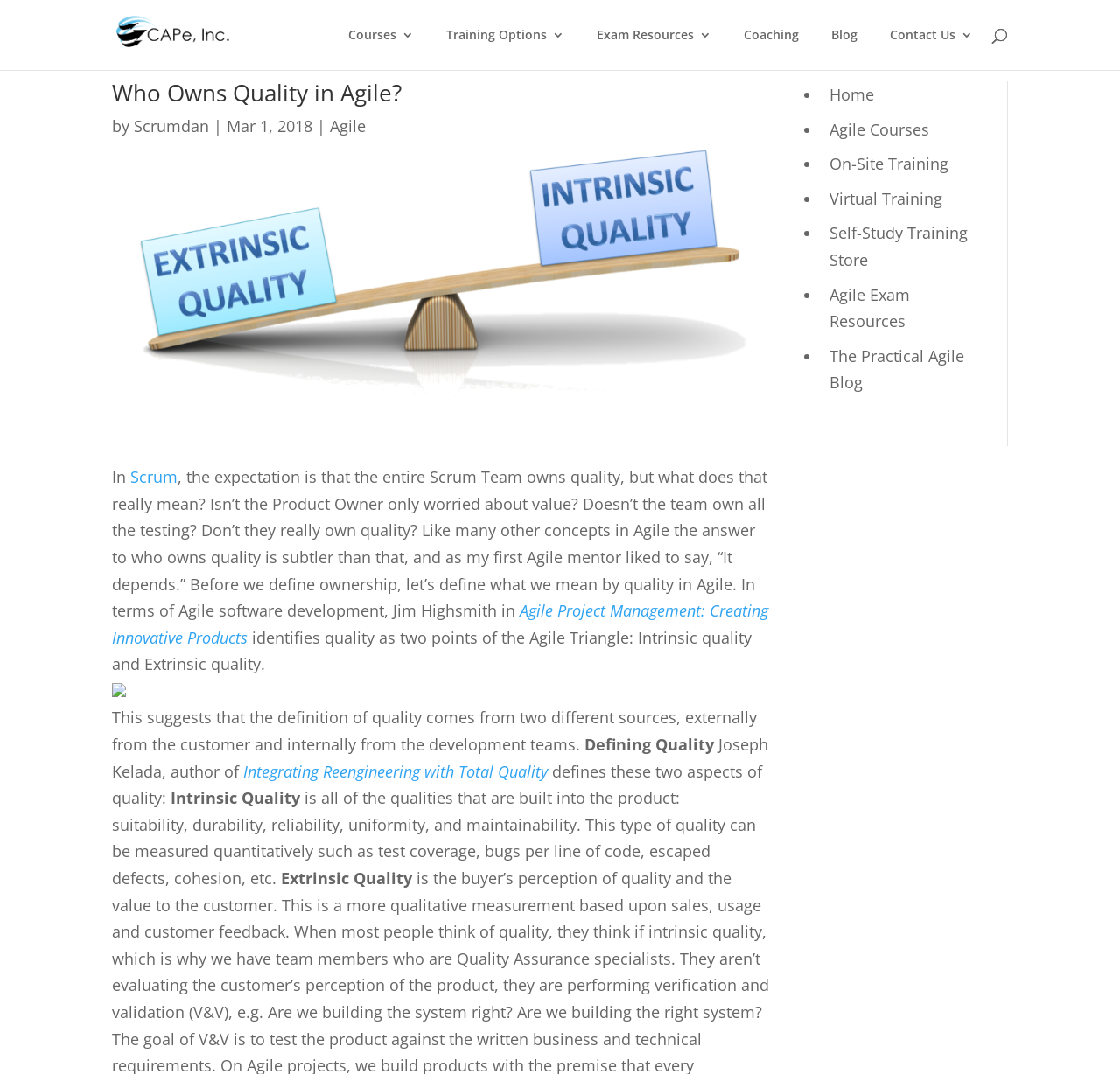Who is the author of 'Agile Project Management: Creating Innovative Products'?
Kindly answer the question with as much detail as you can.

The author of 'Agile Project Management: Creating Innovative Products' is Jim Highsmith, which is mentioned in the blog post as the source of the definition of quality in Agile software development.